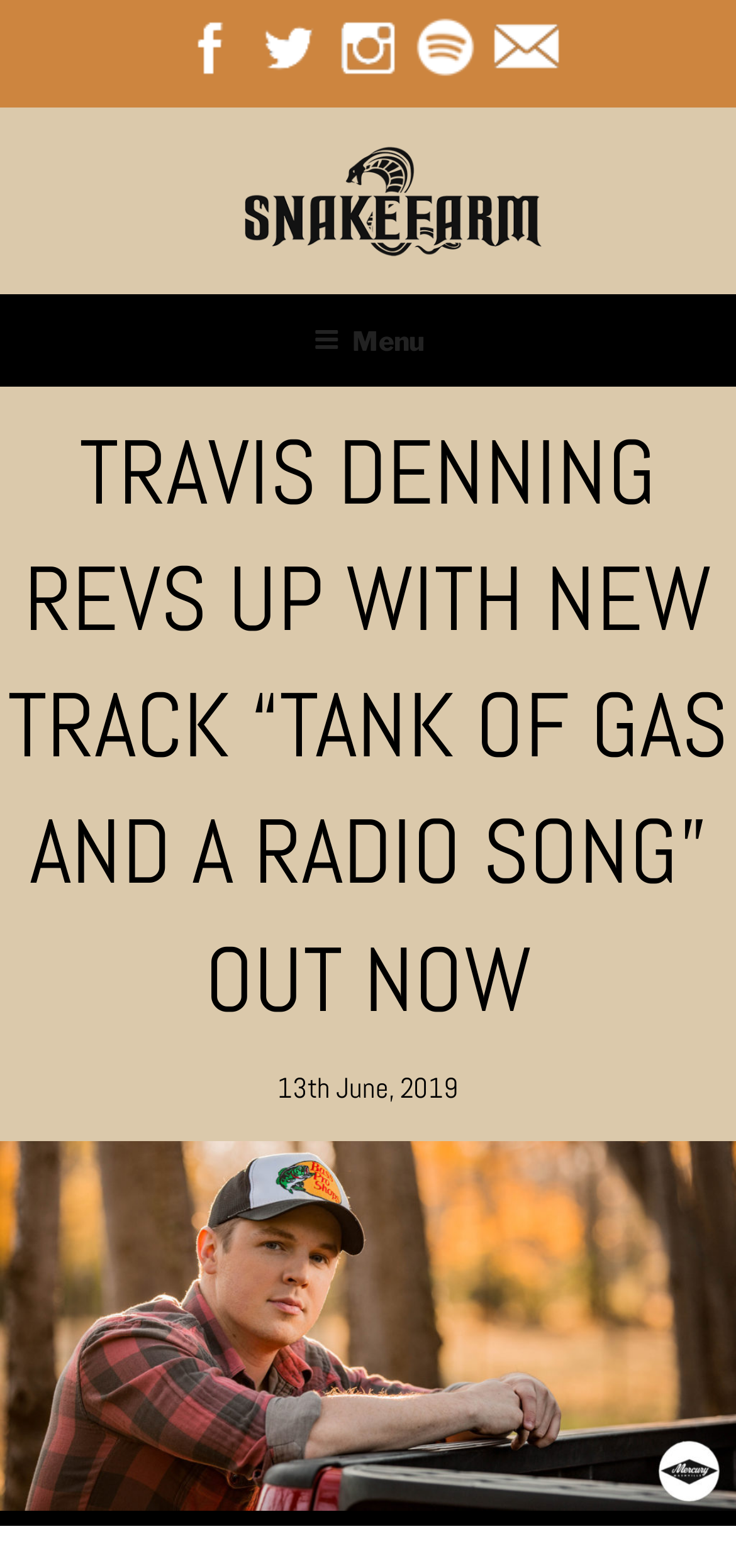Can you look at the image and give a comprehensive answer to the question:
What is the name of the artist?

I found the text 'TRAVIS DENNING REVS UP WITH NEW TRACK “TANK OF GAS AND A RADIO SONG” OUT NOW' on the page, which appears to be the title of the article, and 'Travis Denning' is the name of the artist.